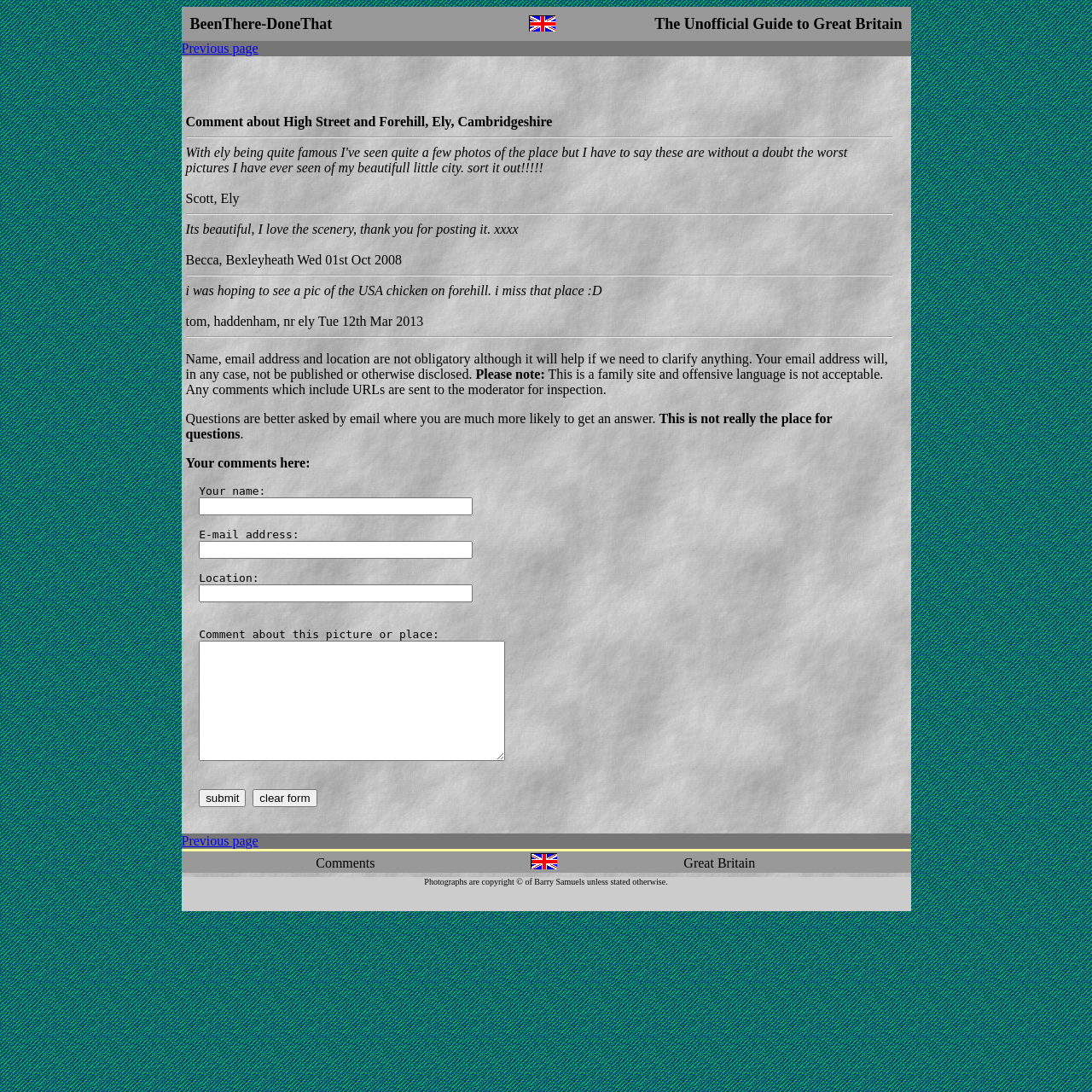What is the alternative to asking questions in the comments section?
Please craft a detailed and exhaustive response to the question.

The webpage suggests that users should ask questions via email instead of in the comments section. This is stated in the text 'Questions are better asked by email where you are much more likely to get an answer.' This implies that email is a more suitable channel for asking questions.